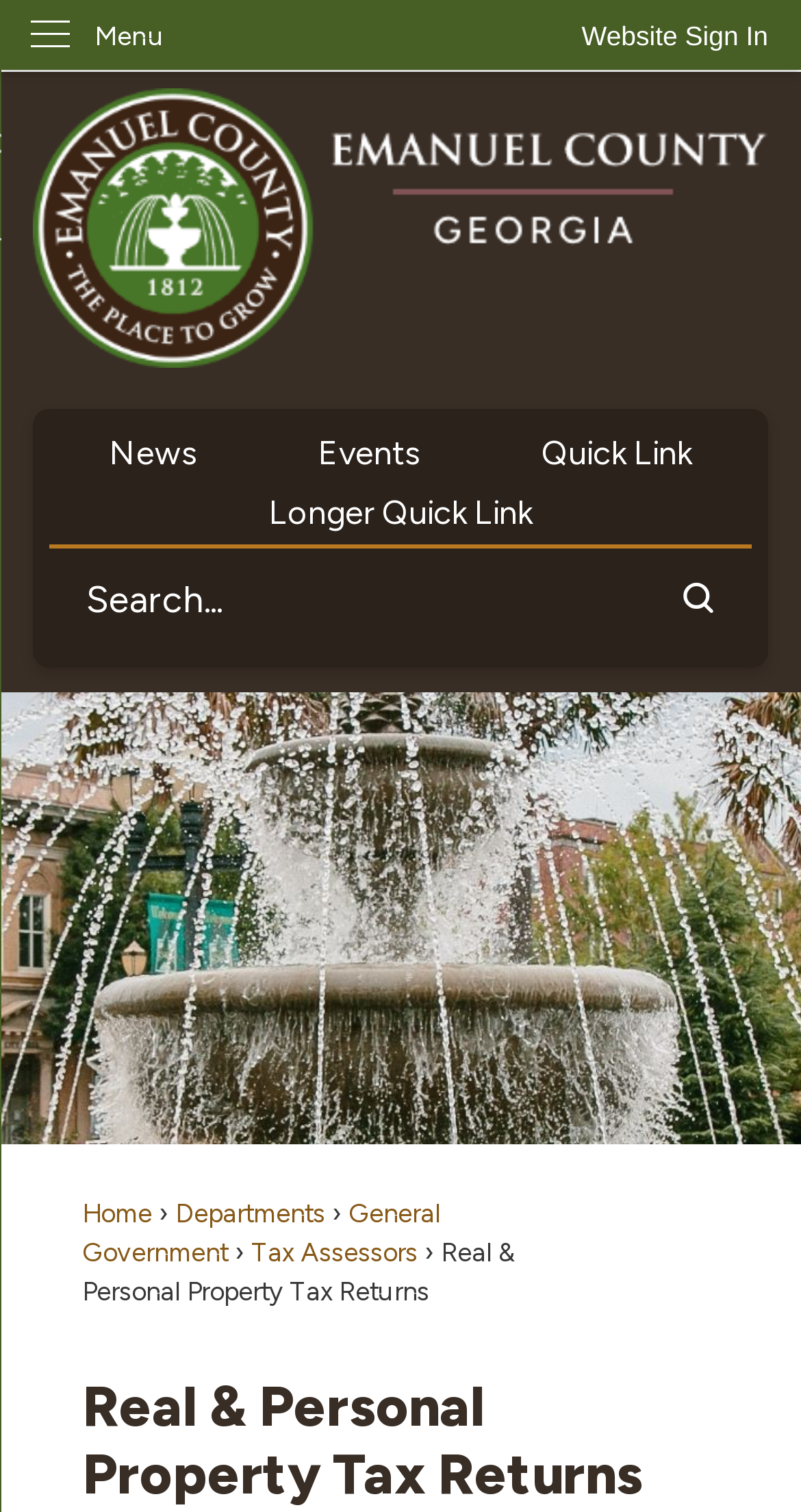Write a detailed summary of the webpage.

The webpage is the official website of Emanuel County, Georgia, and it appears to be focused on providing information and services related to real and personal property tax returns. 

At the top left corner, there is a "Skip to Main Content" link, followed by a "Website Sign In" button at the top right corner. Next to the sign-in button, there is a vertical menu with the label "Menu". 

Below the menu, there is a prominent link to the Emanuel County Georgia home page, accompanied by an image. 

The main content area is divided into two regions: "Quick Links" and "Search". The "Quick Links" region contains four links: "News", "Events", "Quick Link", and "Longer Quick Link". These links are arranged horizontally and are positioned near the top of the page. 

The "Search" region is located below the "Quick Links" region and contains a search textbox, a search button with a search icon, and a status indicator. 

At the bottom of the page, there are five links: "Home", "Departments", "General Government", "Tax Assessors", and a link with the same title as the webpage, "Real & Personal Property Tax Returns". This link is also a heading that spans almost the entire width of the page.